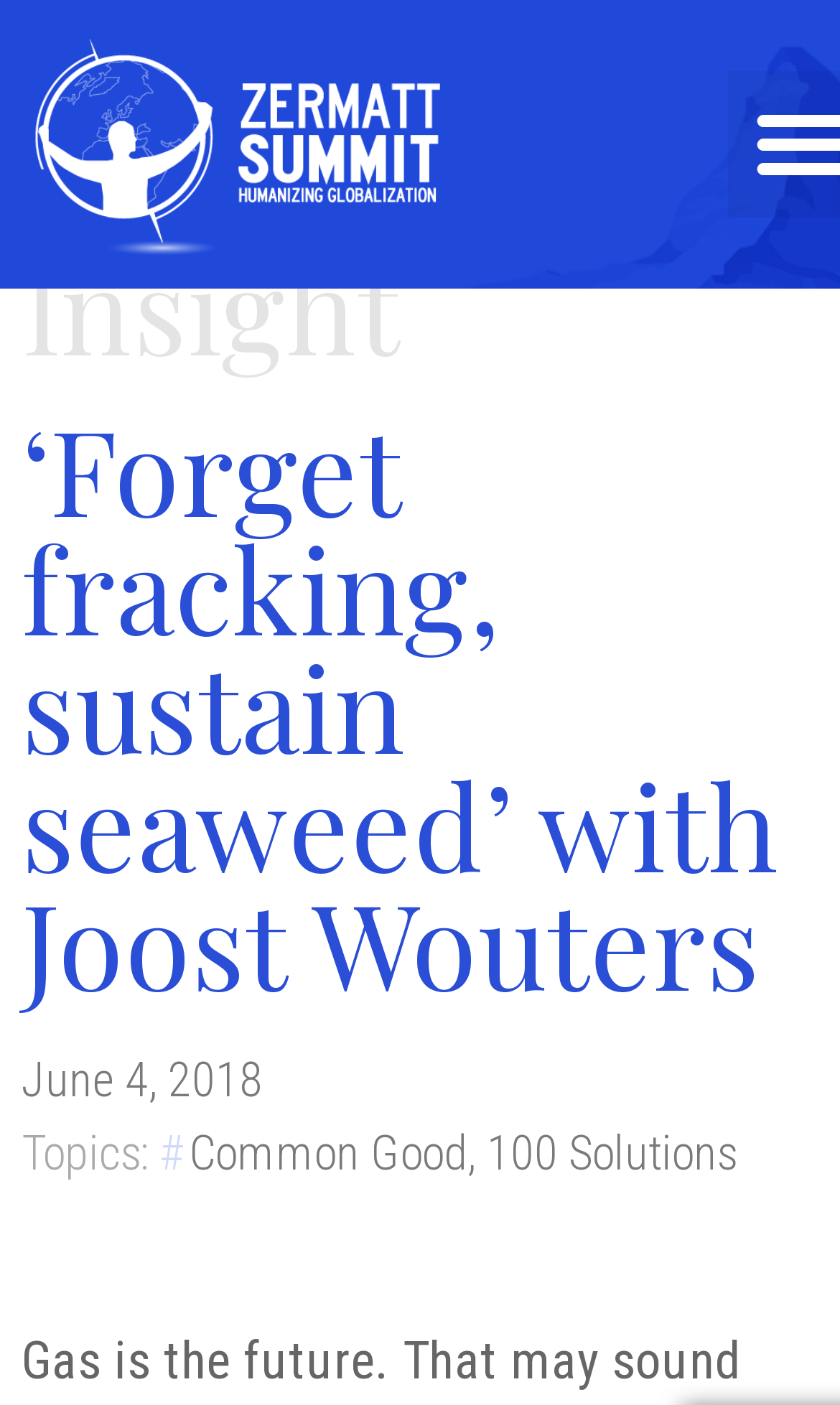Answer briefly with one word or phrase:
What is the title of the insight?

Forget fracking, sustain seaweed